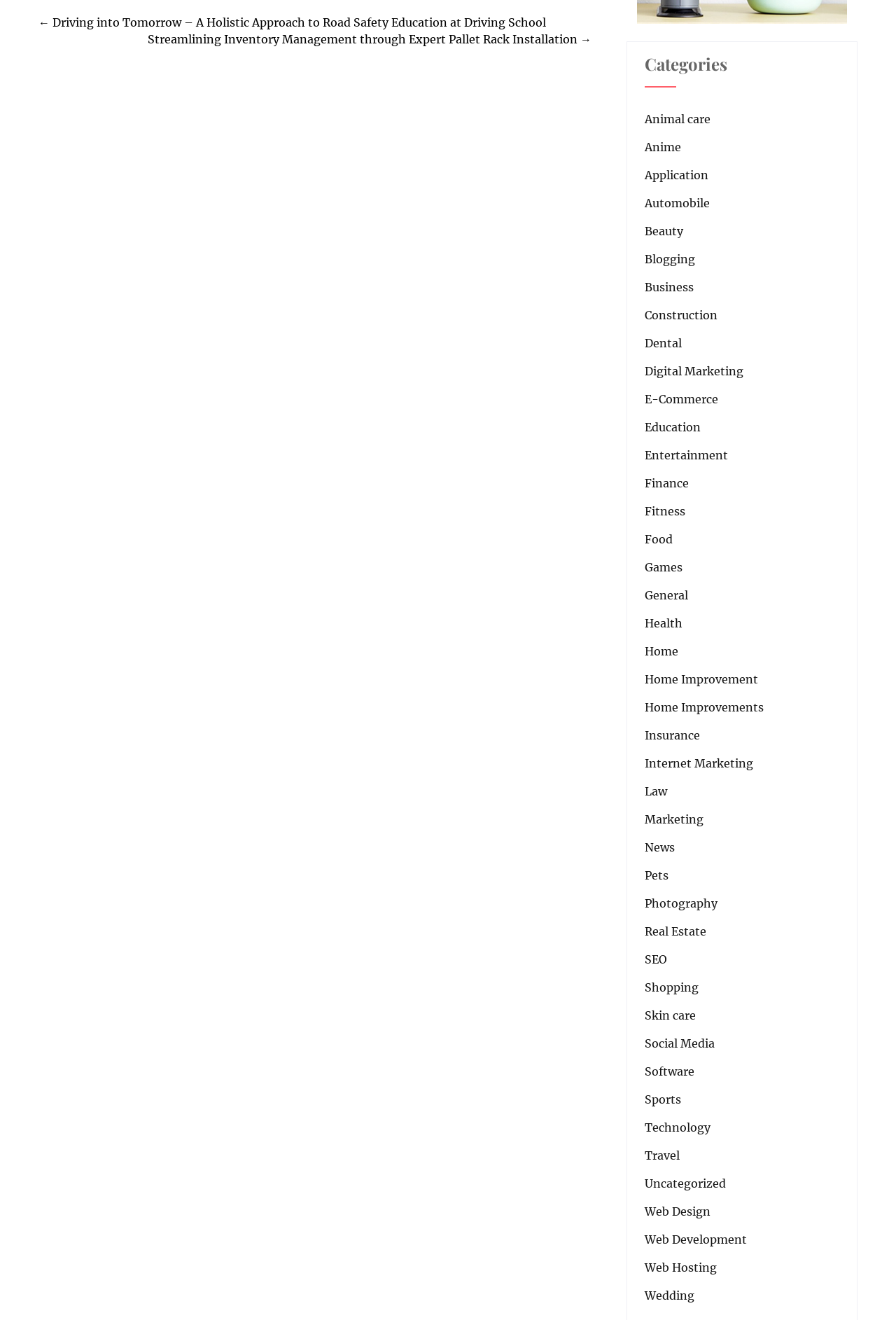Is there a category for 'Home Improvement'?
Using the image, respond with a single word or phrase.

Yes